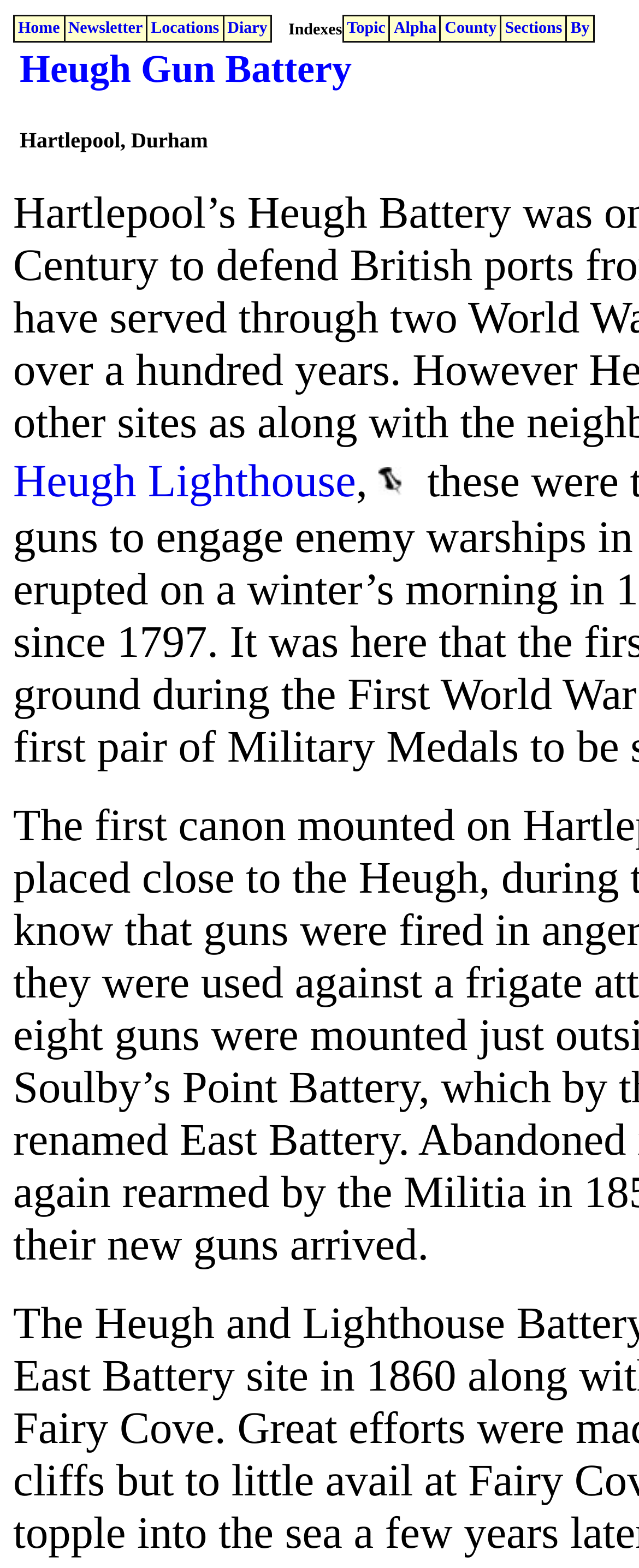How many grid cells are in the first table?
Please provide a single word or phrase as your answer based on the image.

4